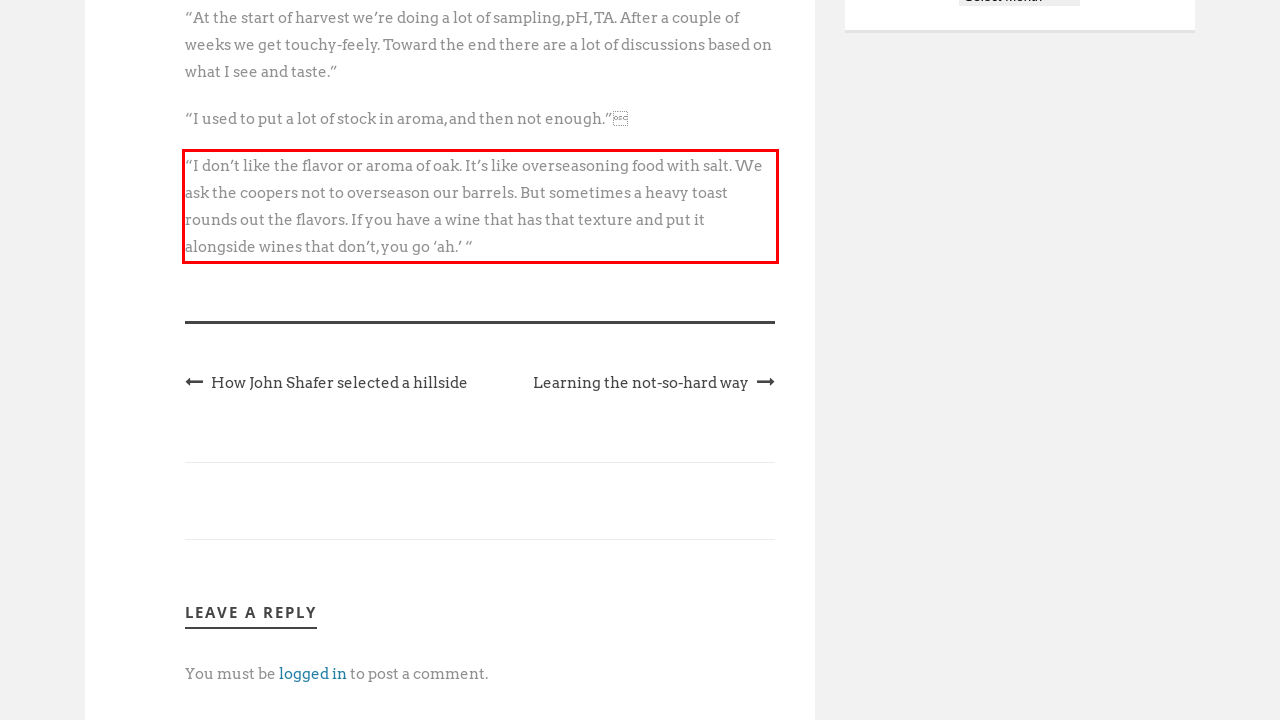In the given screenshot, locate the red bounding box and extract the text content from within it.

“I don’t like the flavor or aroma of oak. It’s like overseasoning food with salt. We ask the coopers not to overseason our barrels. But sometimes a heavy toast rounds out the flavors. If you have a wine that has that texture and put it alongside wines that don’t, you go ‘ah.’ “